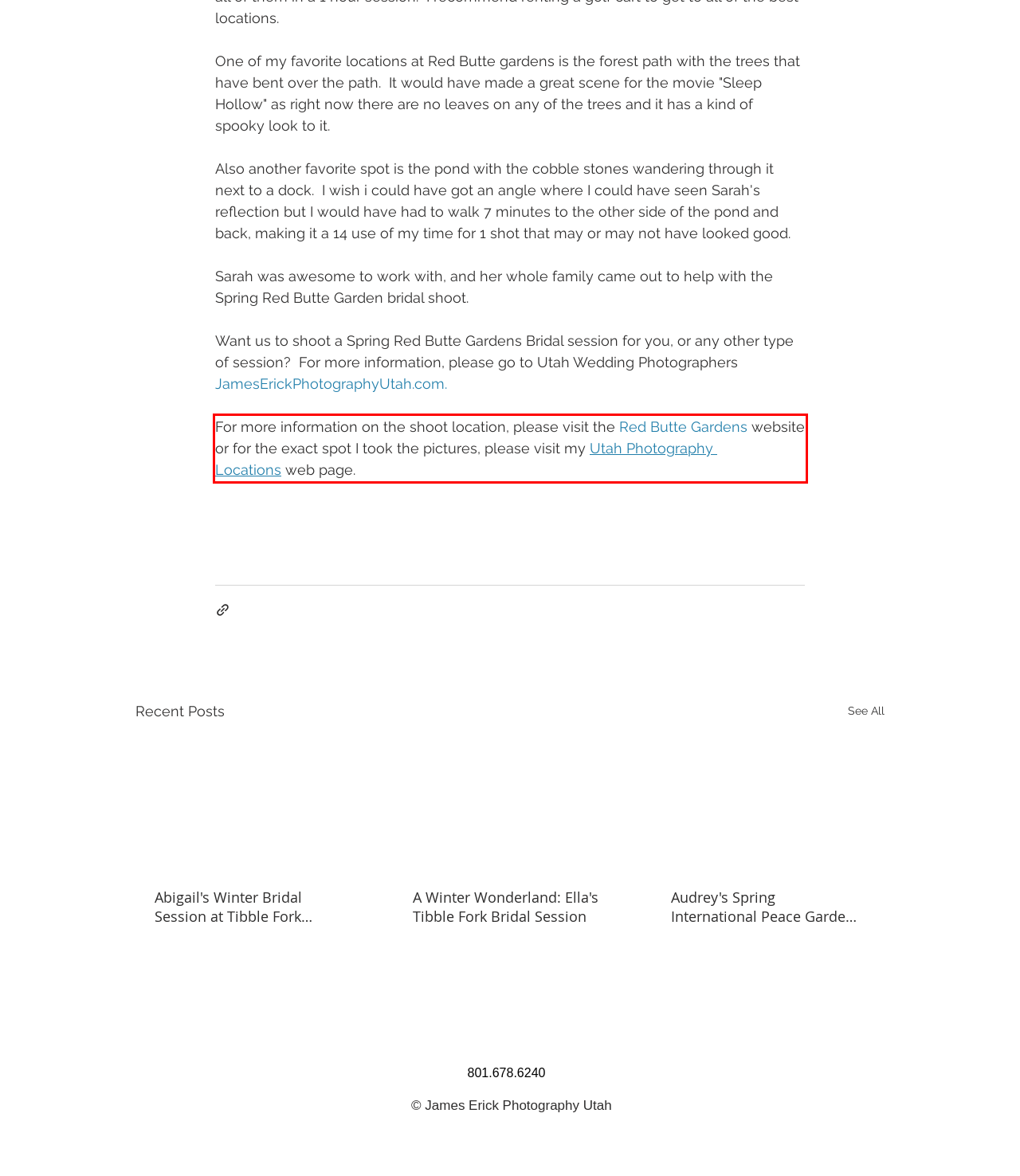By examining the provided screenshot of a webpage, recognize the text within the red bounding box and generate its text content.

For more information on the shoot location, please visit the Red Butte Gardens website or for the exact spot I took the pictures, please visit my Utah Photography Locations web page.